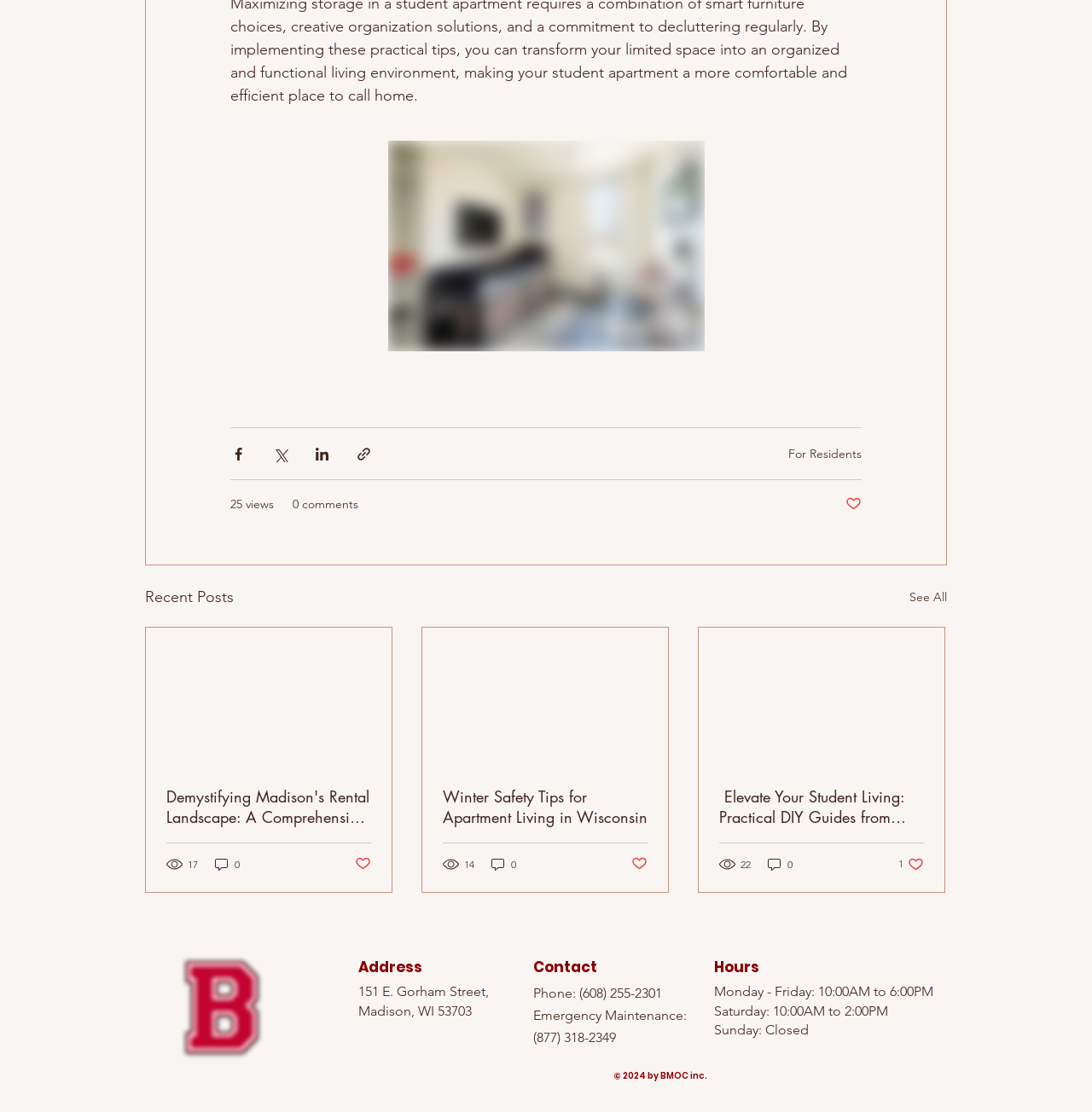How many views does the first article have?
Provide a detailed answer to the question, using the image to inform your response.

The number of views for the first article can be found below the article title, where it says '25 views' in a generic element.